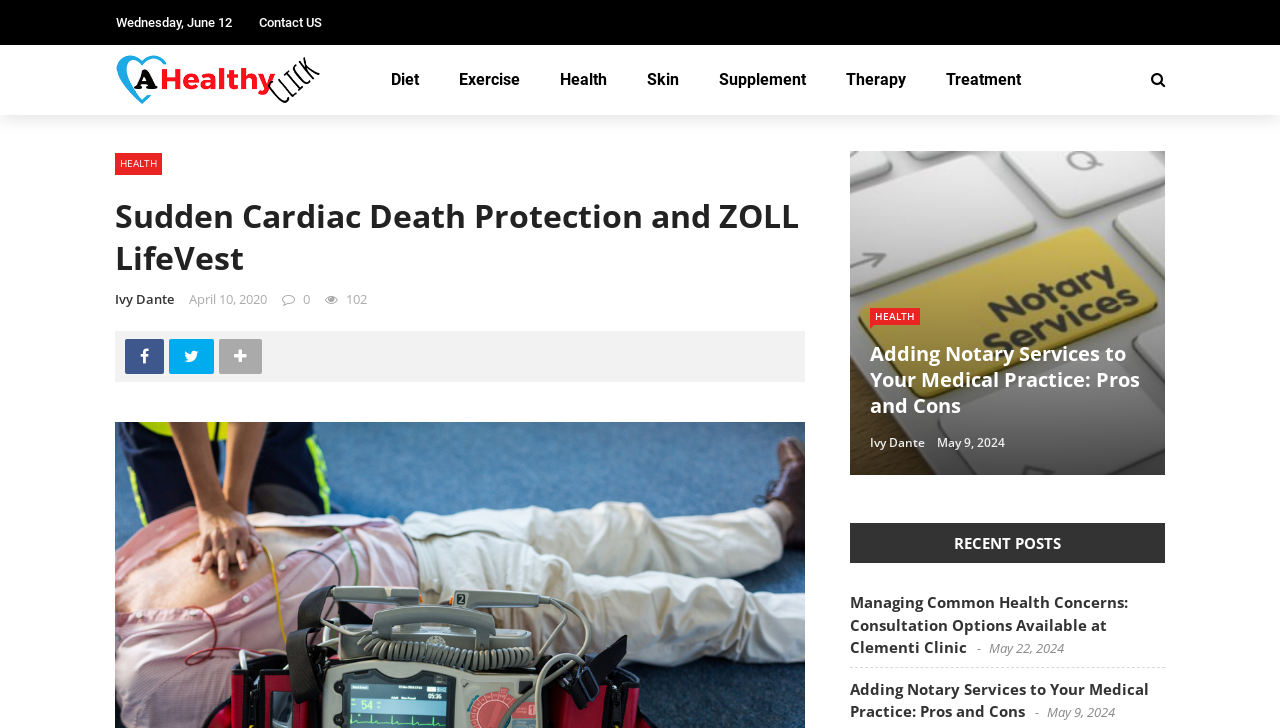Based on the image, please elaborate on the answer to the following question:
Who is the author of the post 'Adding Notary Services to Your Medical Practice: Pros and Cons'?

I found the post 'Adding Notary Services to Your Medical Practice: Pros and Cons' in the list of posts and noticed that it is written by Ivy Dante, as indicated by the author's name below the post title.